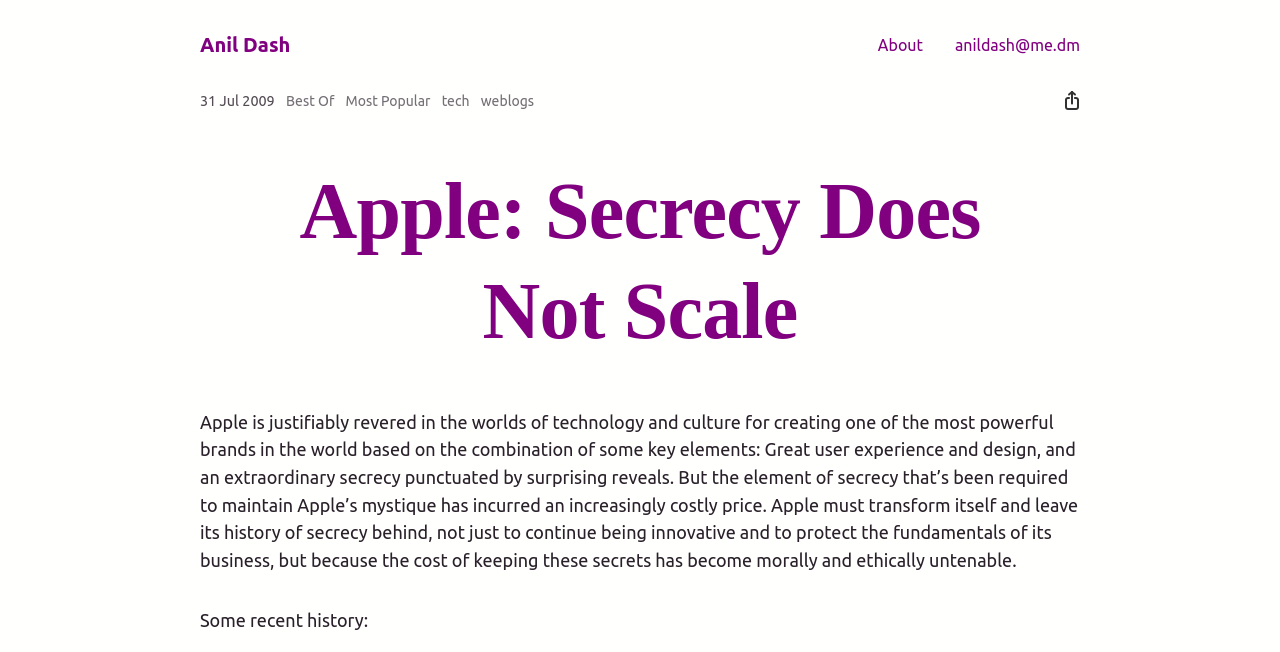Can you show the bounding box coordinates of the region to click on to complete the task described in the instruction: "click the author's name"?

[0.156, 0.051, 0.227, 0.086]